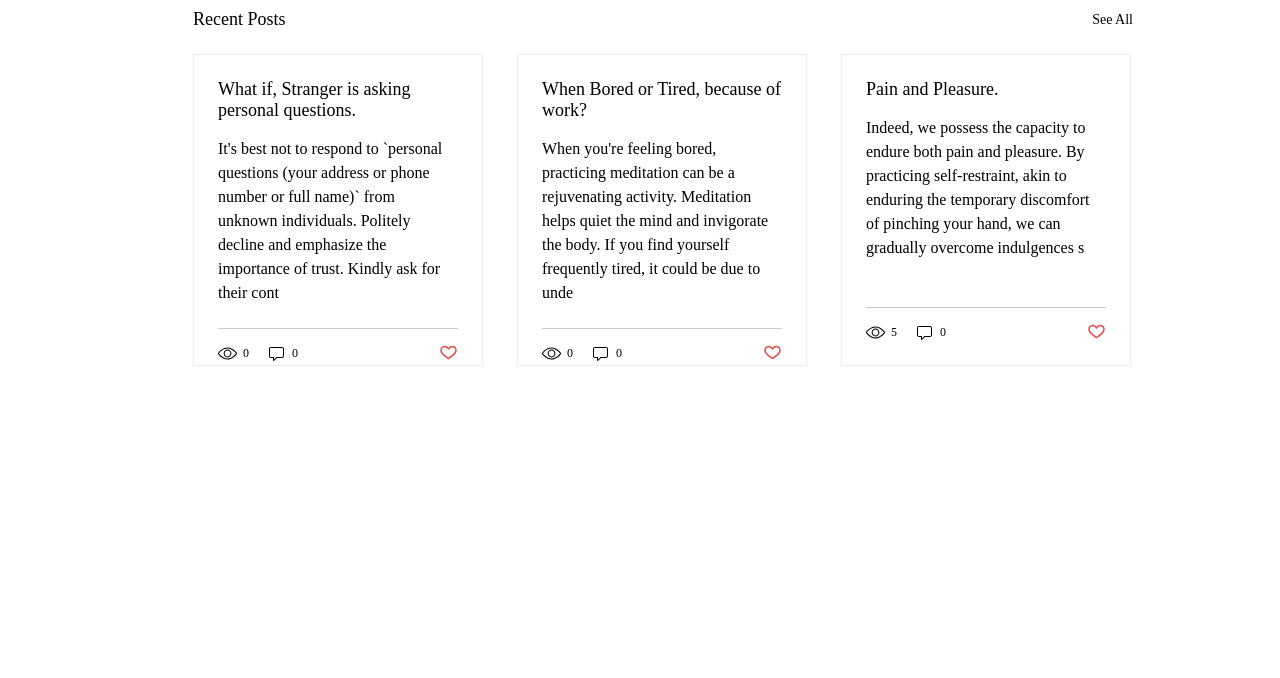How many comments does the third post have?
Look at the screenshot and give a one-word or phrase answer.

0 comments